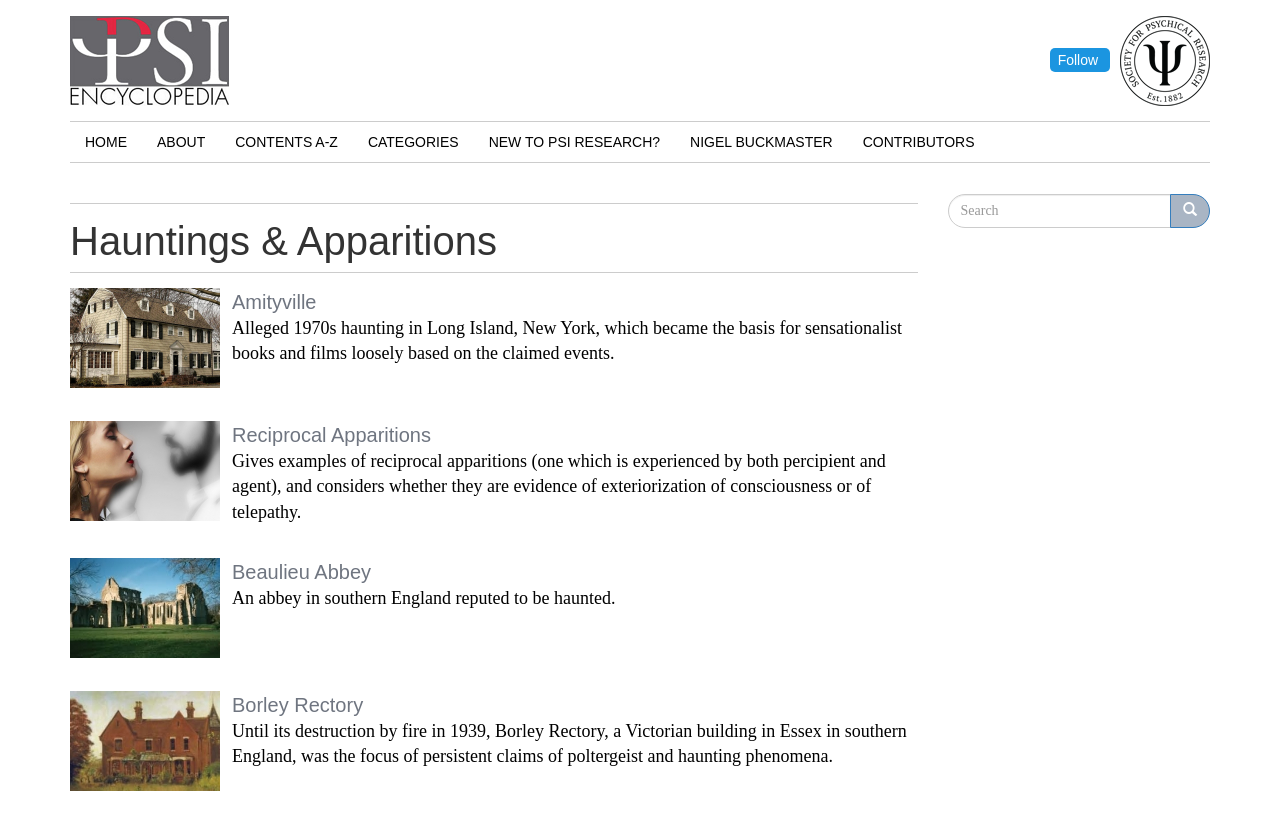Please respond in a single word or phrase: 
What is the name of the rectory that was destroyed by fire in 1939?

Borley Rectory